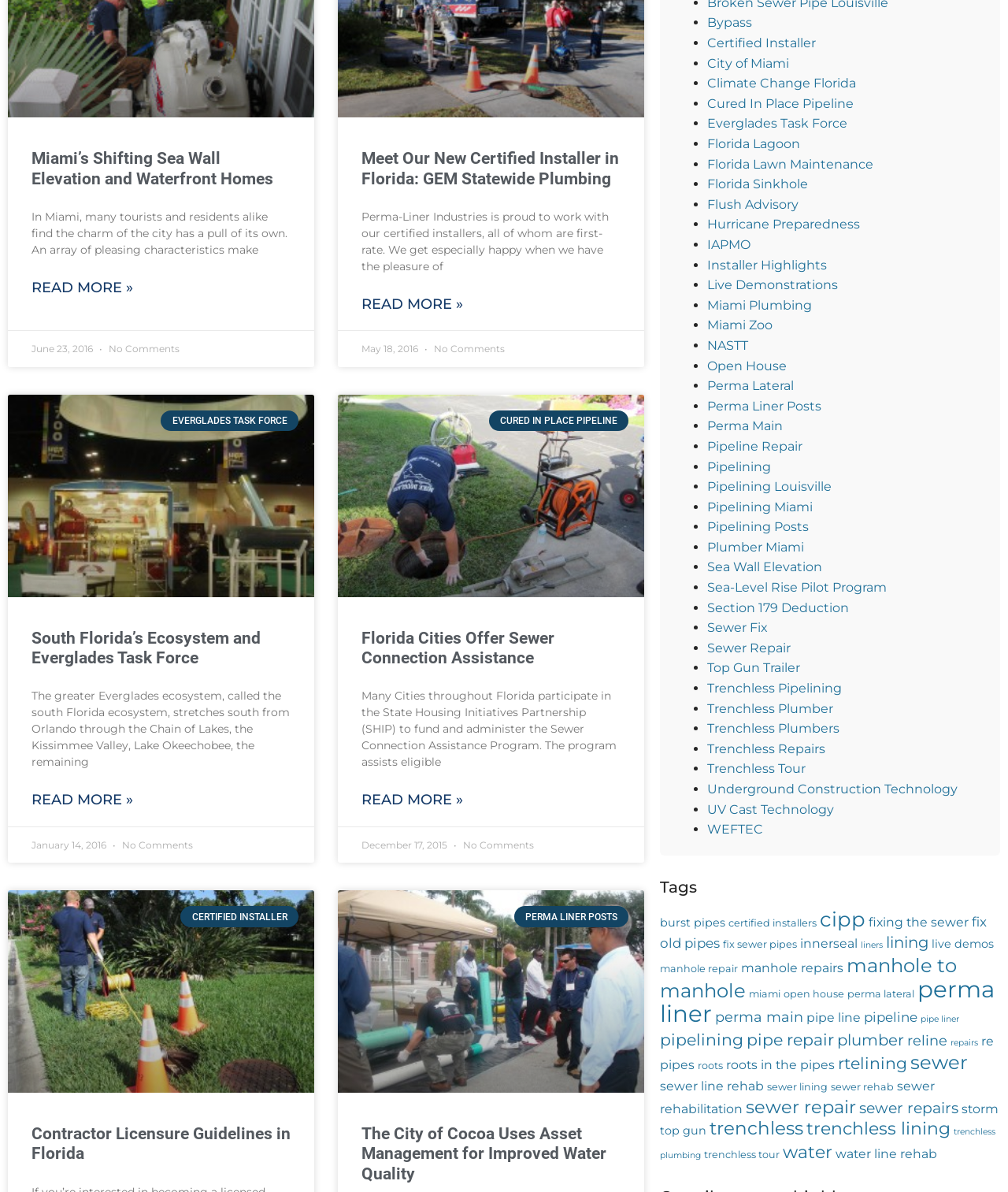Look at the image and write a detailed answer to the question: 
What is the name of the ecosystem mentioned in the article?

I determined the answer by reading the article 'South Florida’s Ecosystem and Everglades Task Force', which mentions the greater Everglades ecosystem, also called the south Florida ecosystem.